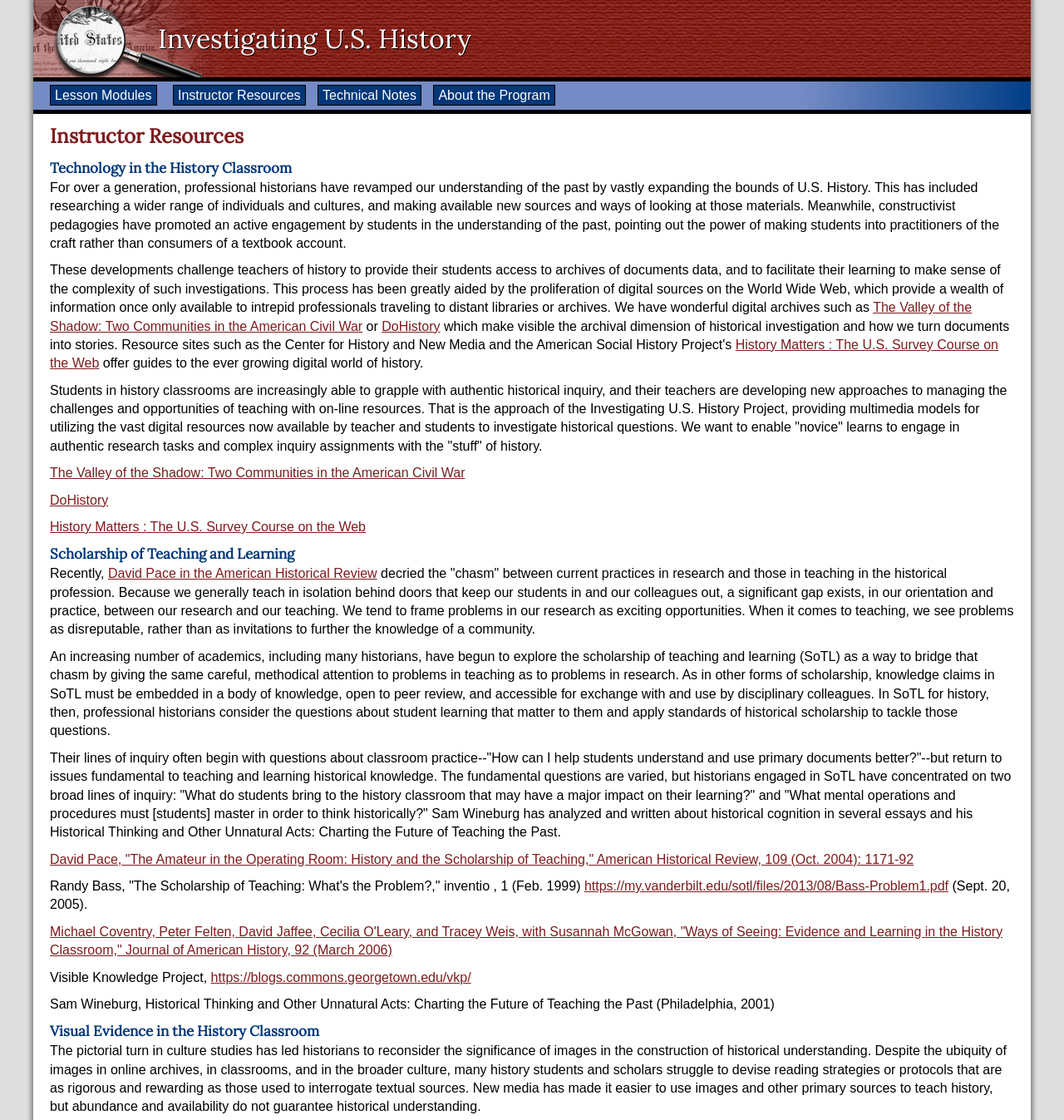Locate the bounding box coordinates of the clickable part needed for the task: "Click on the 'Instructor Resources' link".

[0.167, 0.079, 0.282, 0.091]